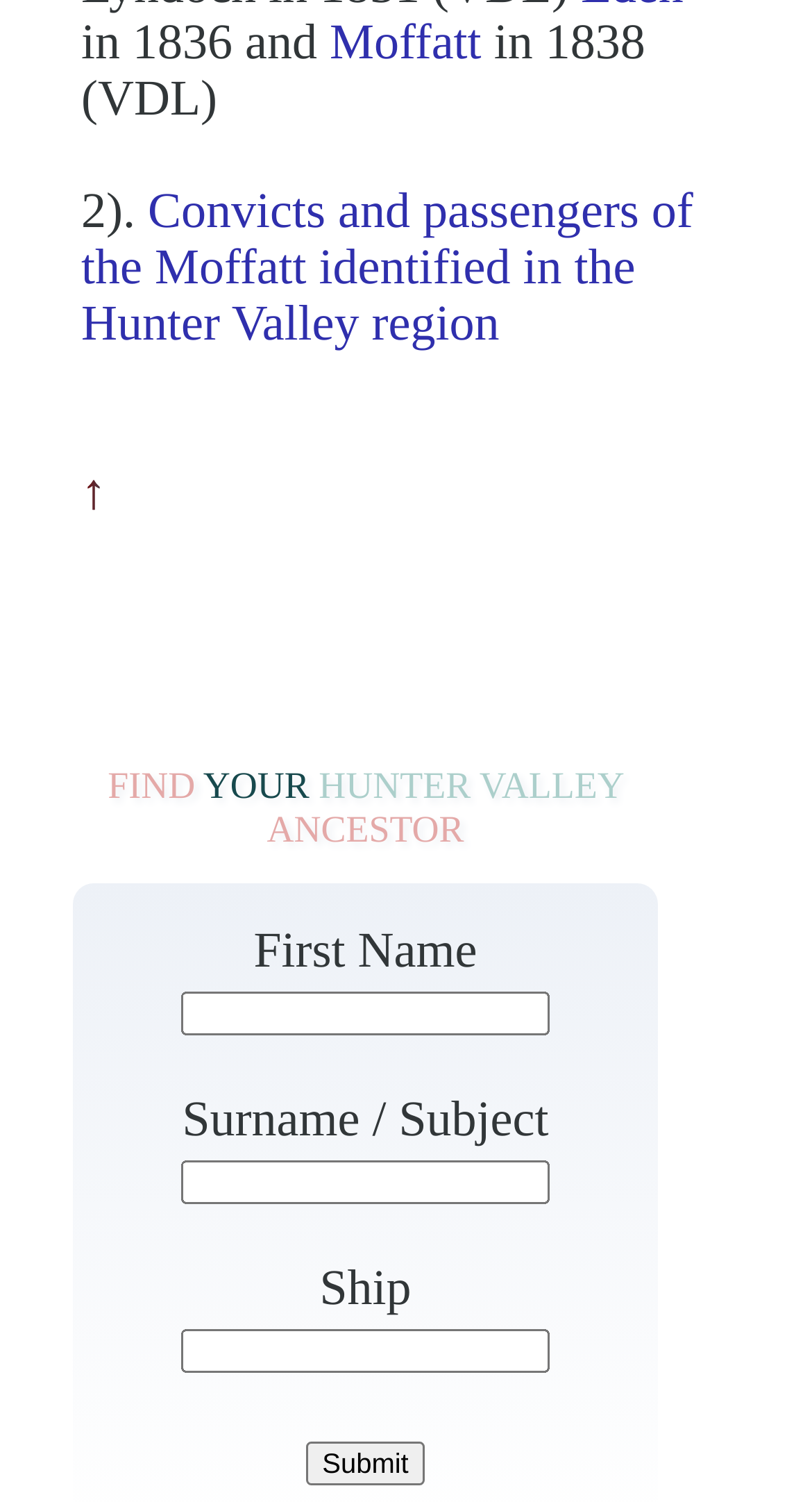Give a short answer to this question using one word or a phrase:
How many input fields are available on this webpage?

Three